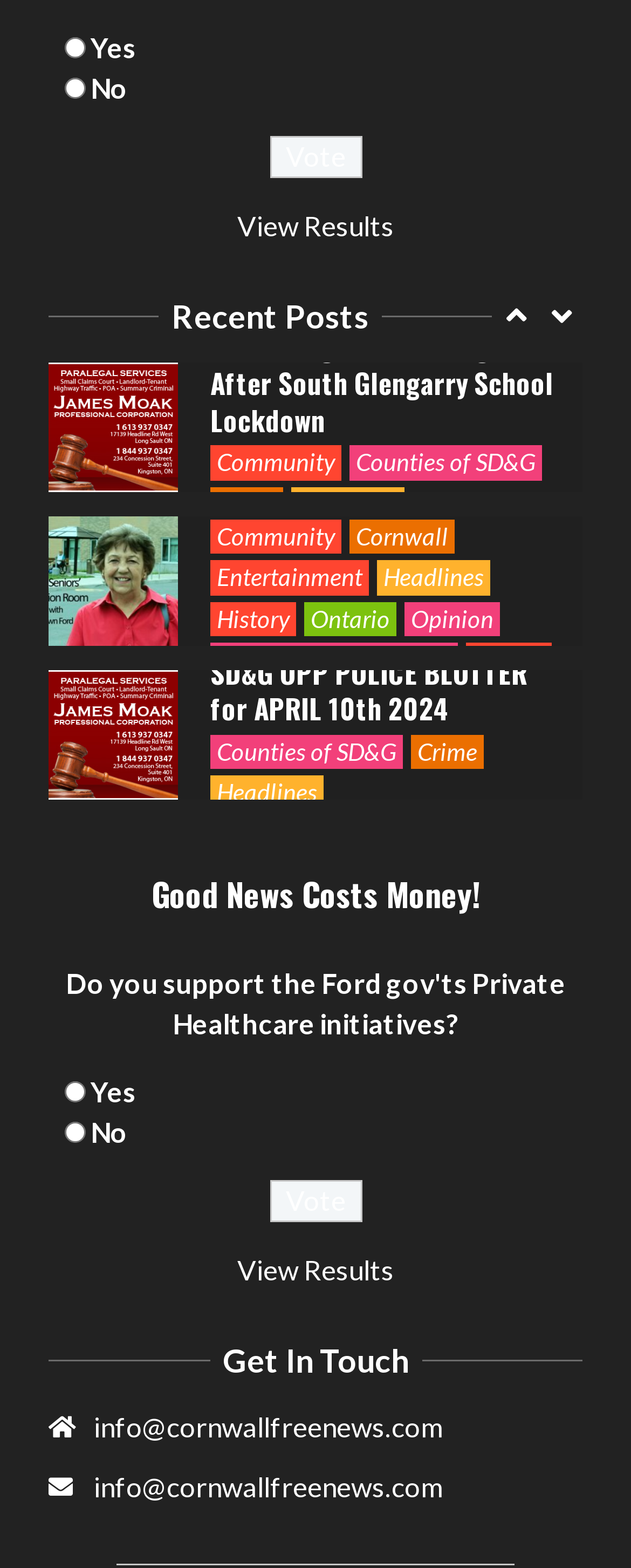Please respond to the question using a single word or phrase:
What is the function of the radio buttons at the top of the page?

To select an option